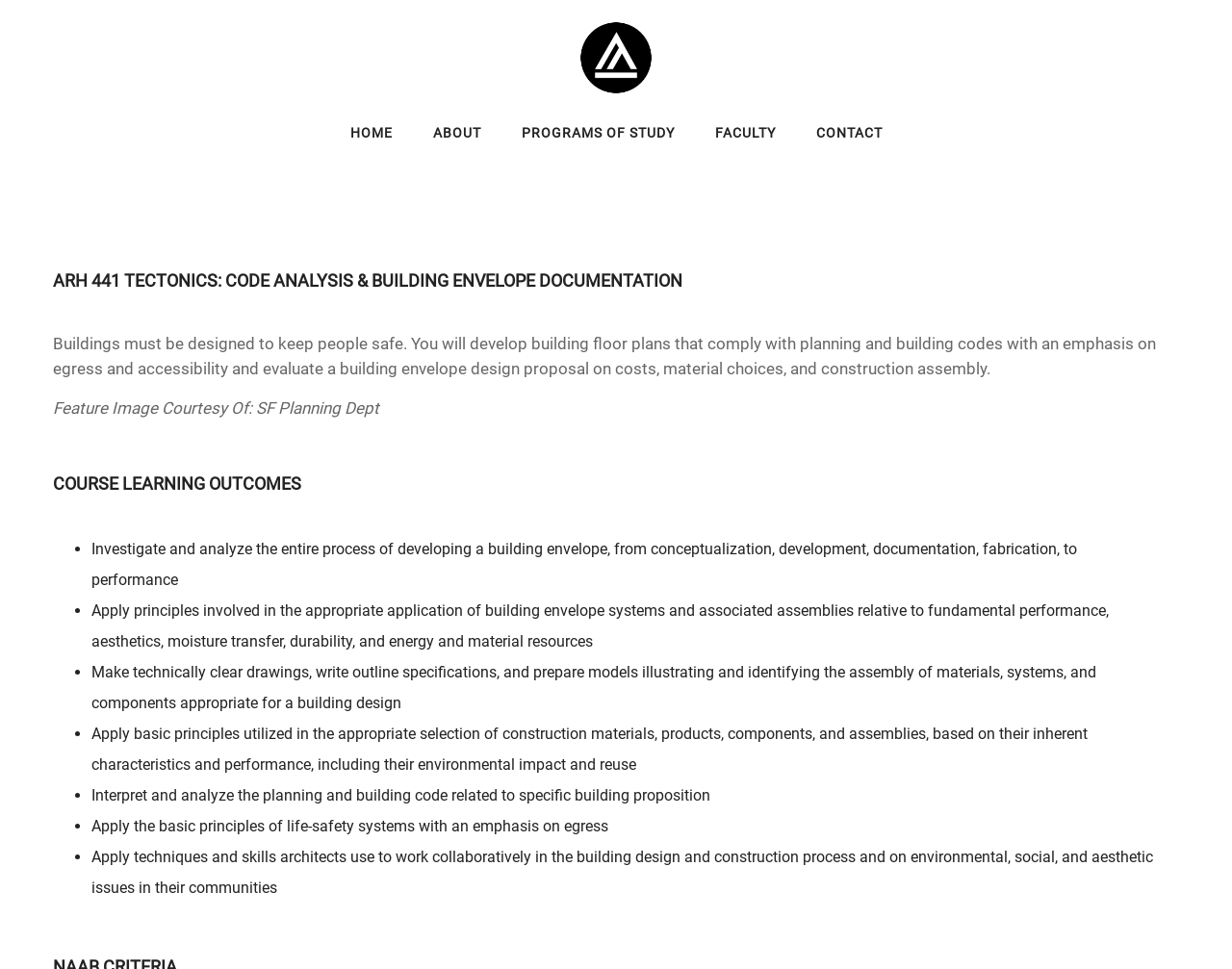What is the purpose of building design?
Using the image as a reference, deliver a detailed and thorough answer to the question.

The webpage content states that 'Buildings must be designed to keep people safe'. This implies that the primary purpose of building design is to ensure the safety of occupants.